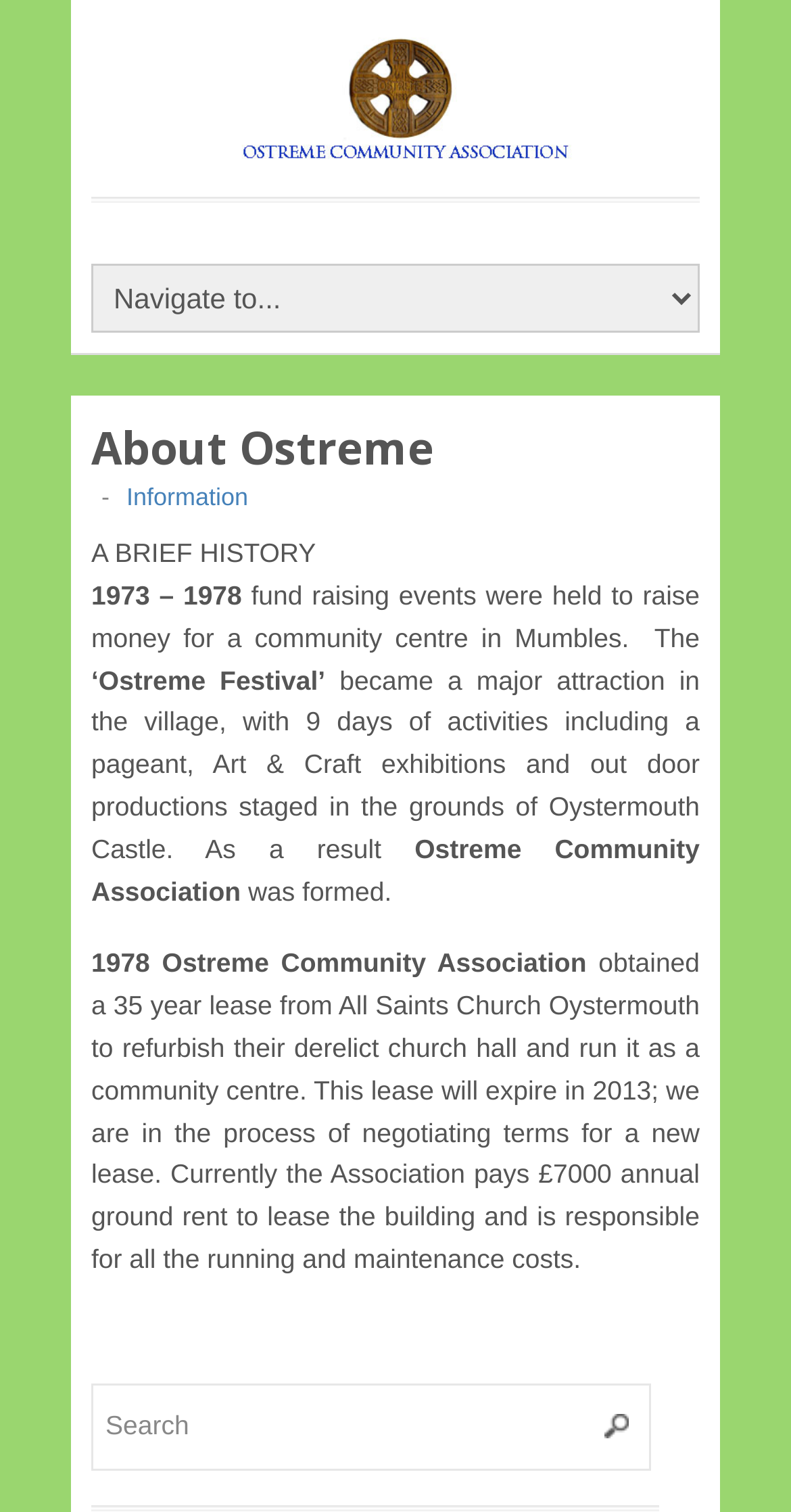Specify the bounding box coordinates (top-left x, top-left y, bottom-right x, bottom-right y) of the UI element in the screenshot that matches this description: Information

[0.16, 0.32, 0.314, 0.339]